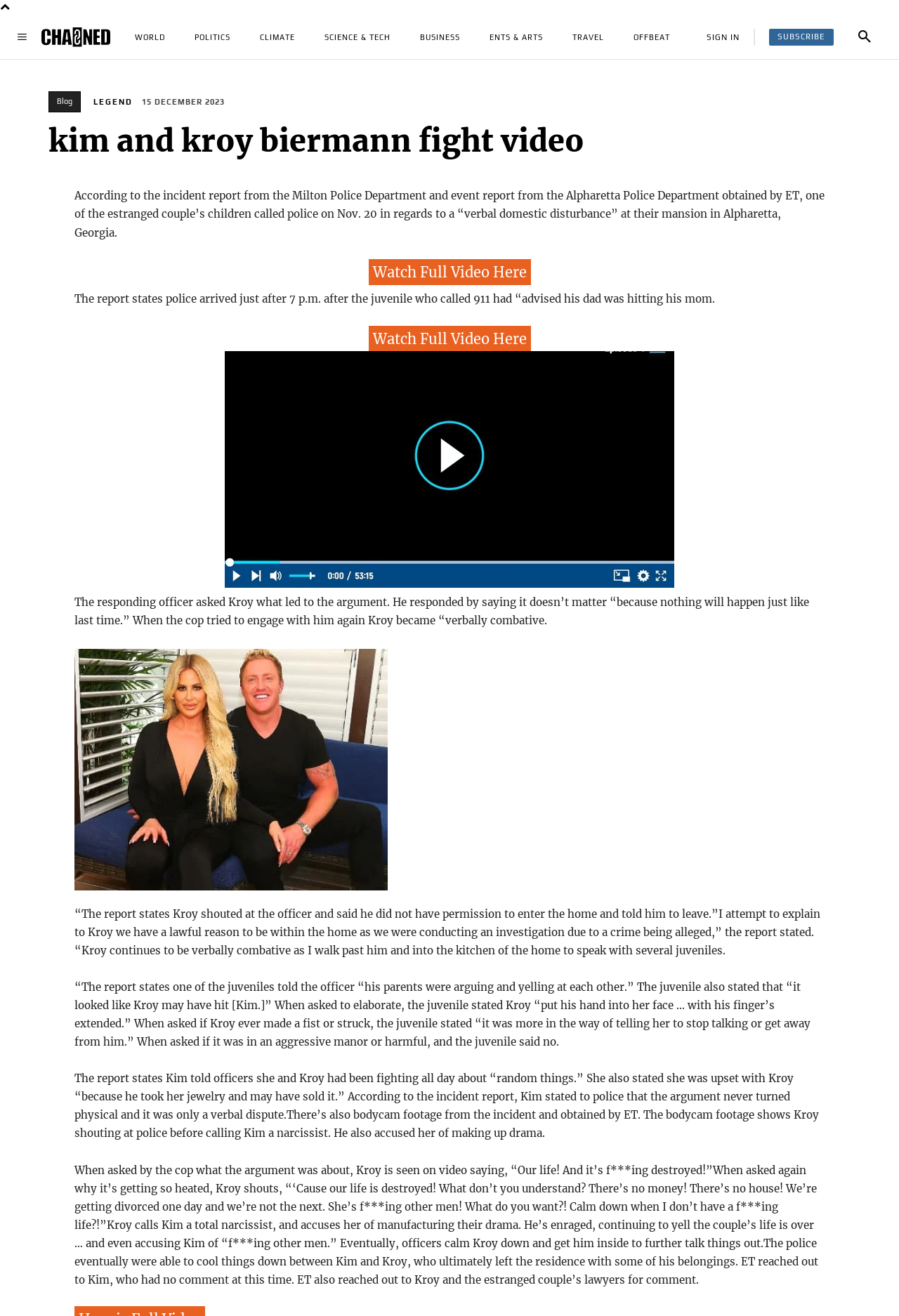Determine the bounding box coordinates of the section to be clicked to follow the instruction: "Click on the 'SIGN IN' link". The coordinates should be given as four float numbers between 0 and 1, formatted as [left, top, right, bottom].

[0.786, 0.025, 0.823, 0.032]